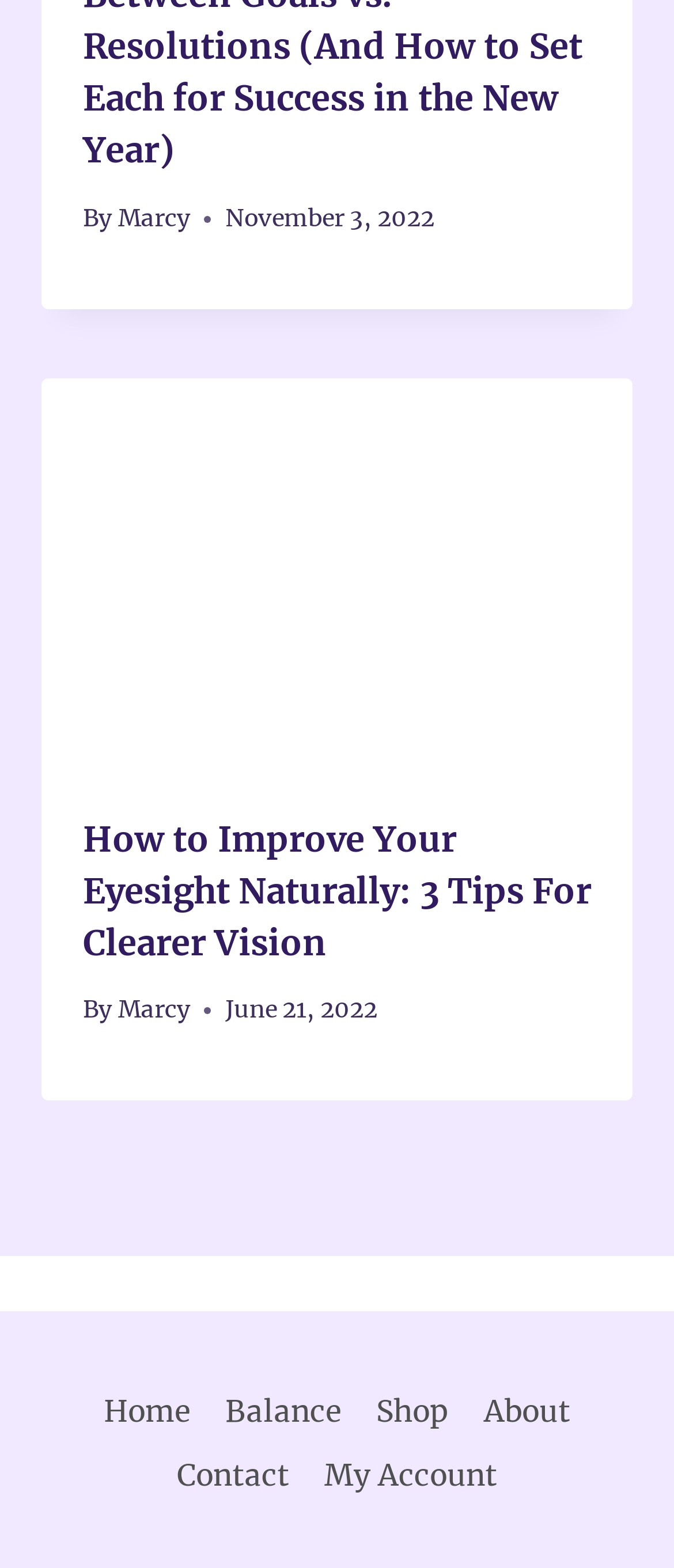Determine the bounding box coordinates of the region to click in order to accomplish the following instruction: "go to the home page". Provide the coordinates as four float numbers between 0 and 1, specifically [left, top, right, bottom].

[0.128, 0.88, 0.308, 0.921]